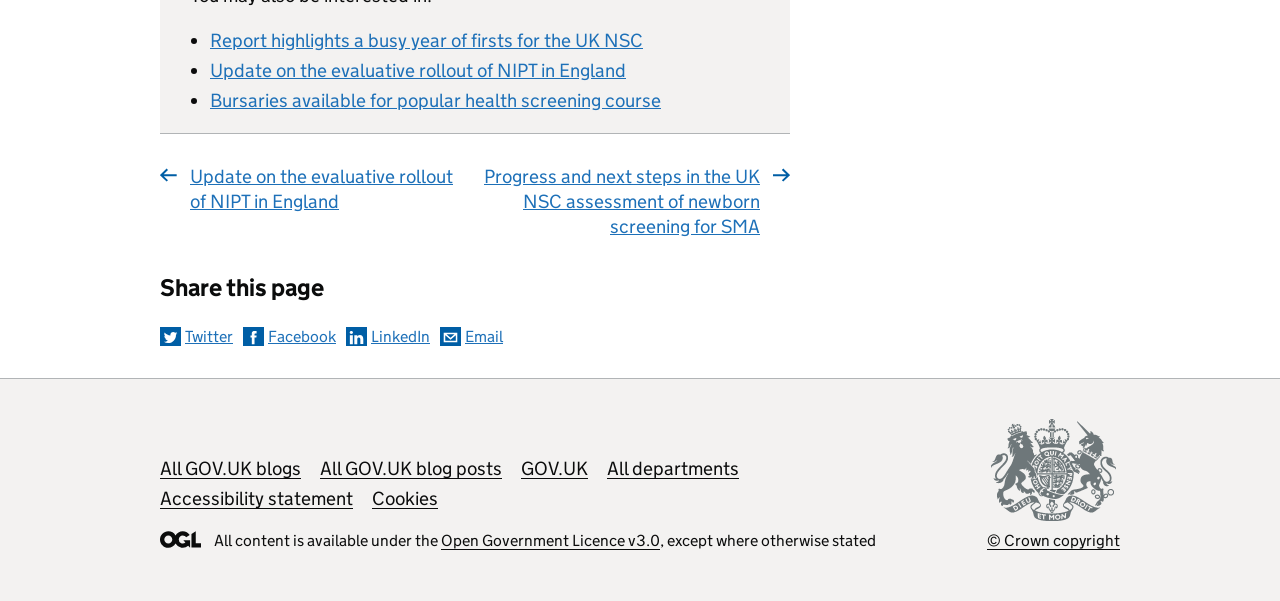What is the last link in the useful links section?
Offer a detailed and exhaustive answer to the question.

I looked at the useful links section and found that the last link is 'Accessibility statement', which is located at the bottom of the section.